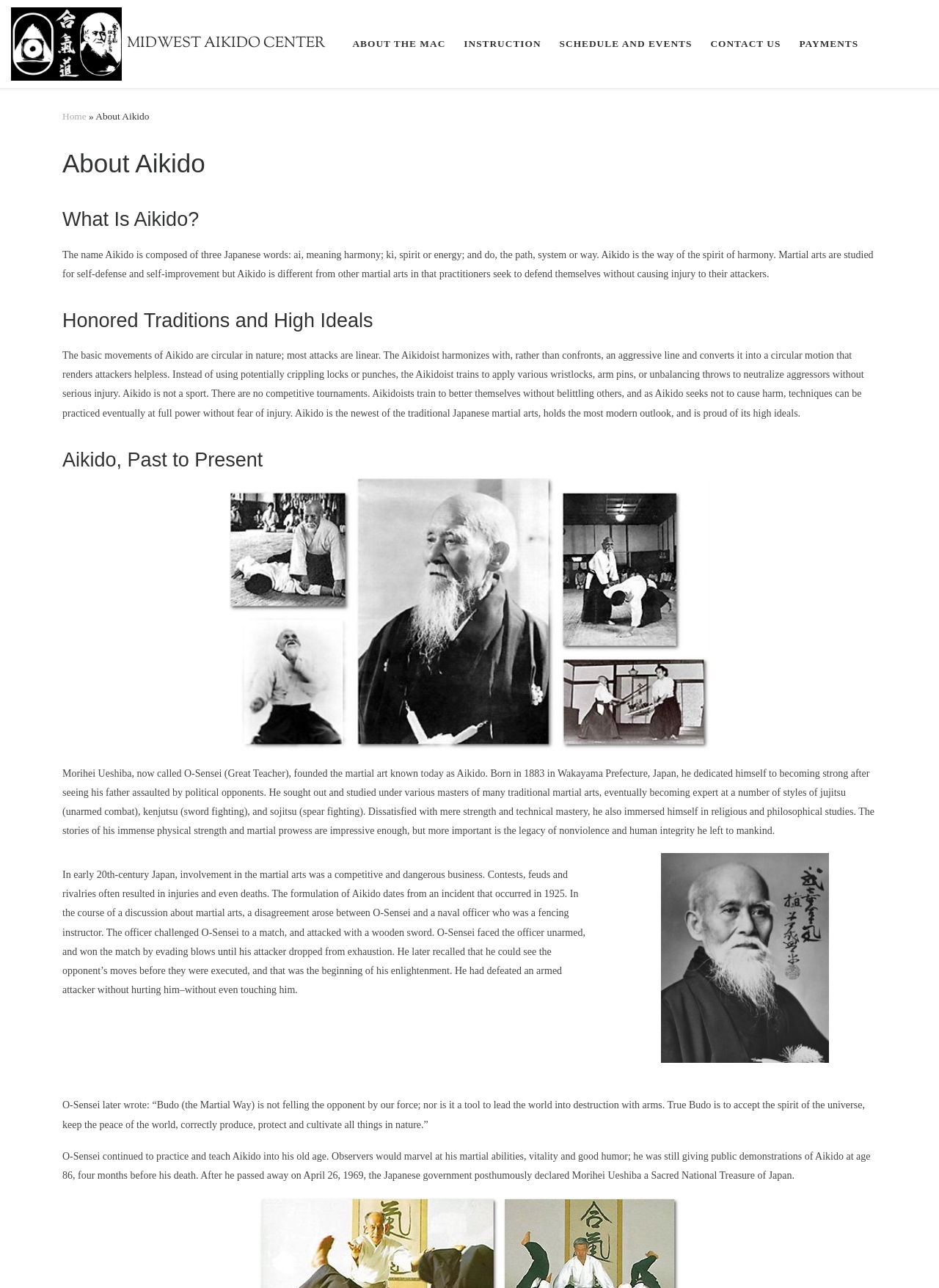Based on the image, please respond to the question with as much detail as possible:
Who founded Aikido?

The webpage states that Morihei Ueshiba, also known as O-Sensei, founded the martial art known today as Aikido, and he dedicated himself to becoming strong after seeing his father assaulted by political opponents.